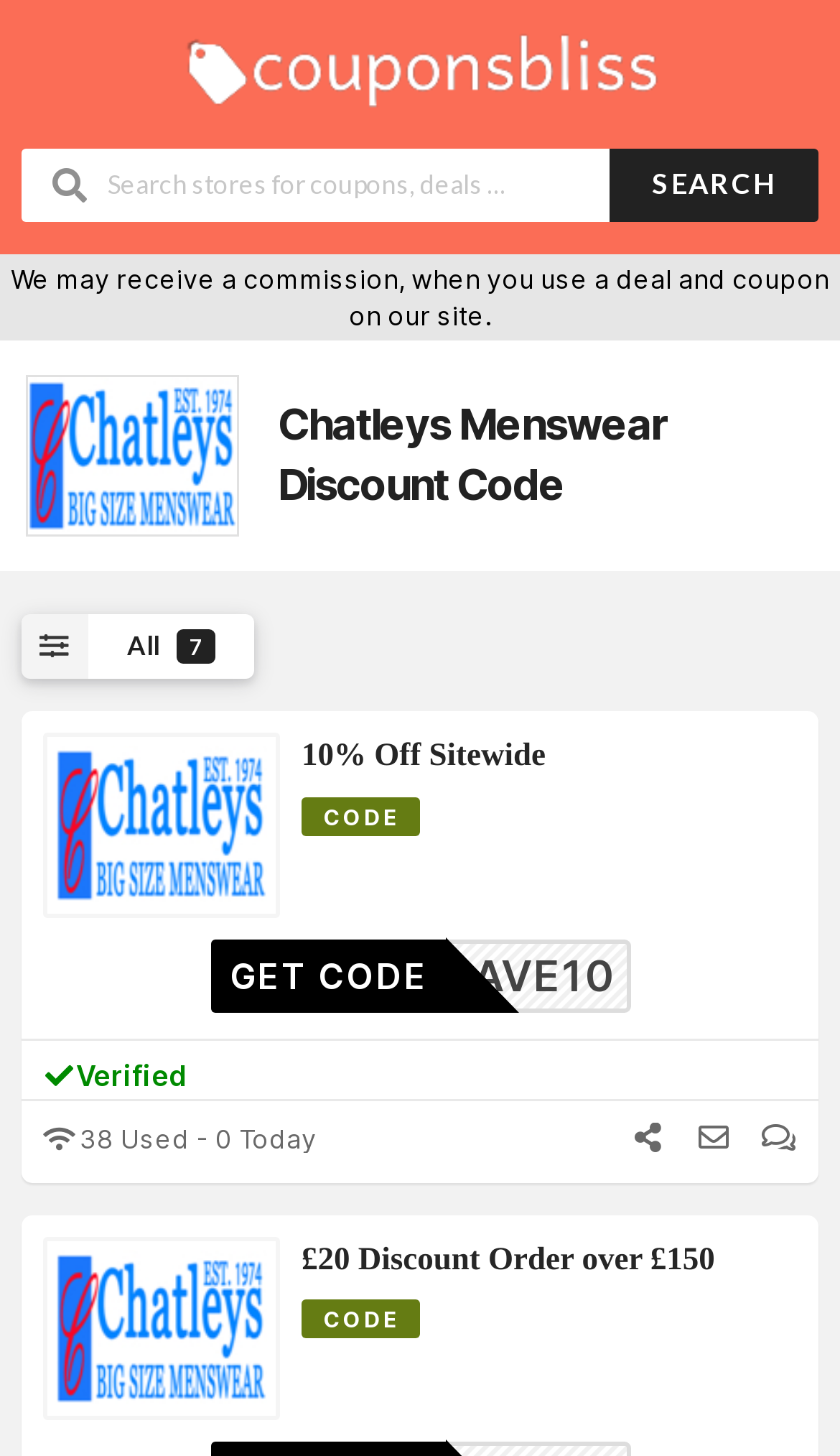Is the second coupon verified?
Based on the visual information, provide a detailed and comprehensive answer.

The second coupon has a 'Verified' label next to it, indicating that it has been verified and is likely to be a valid discount code.